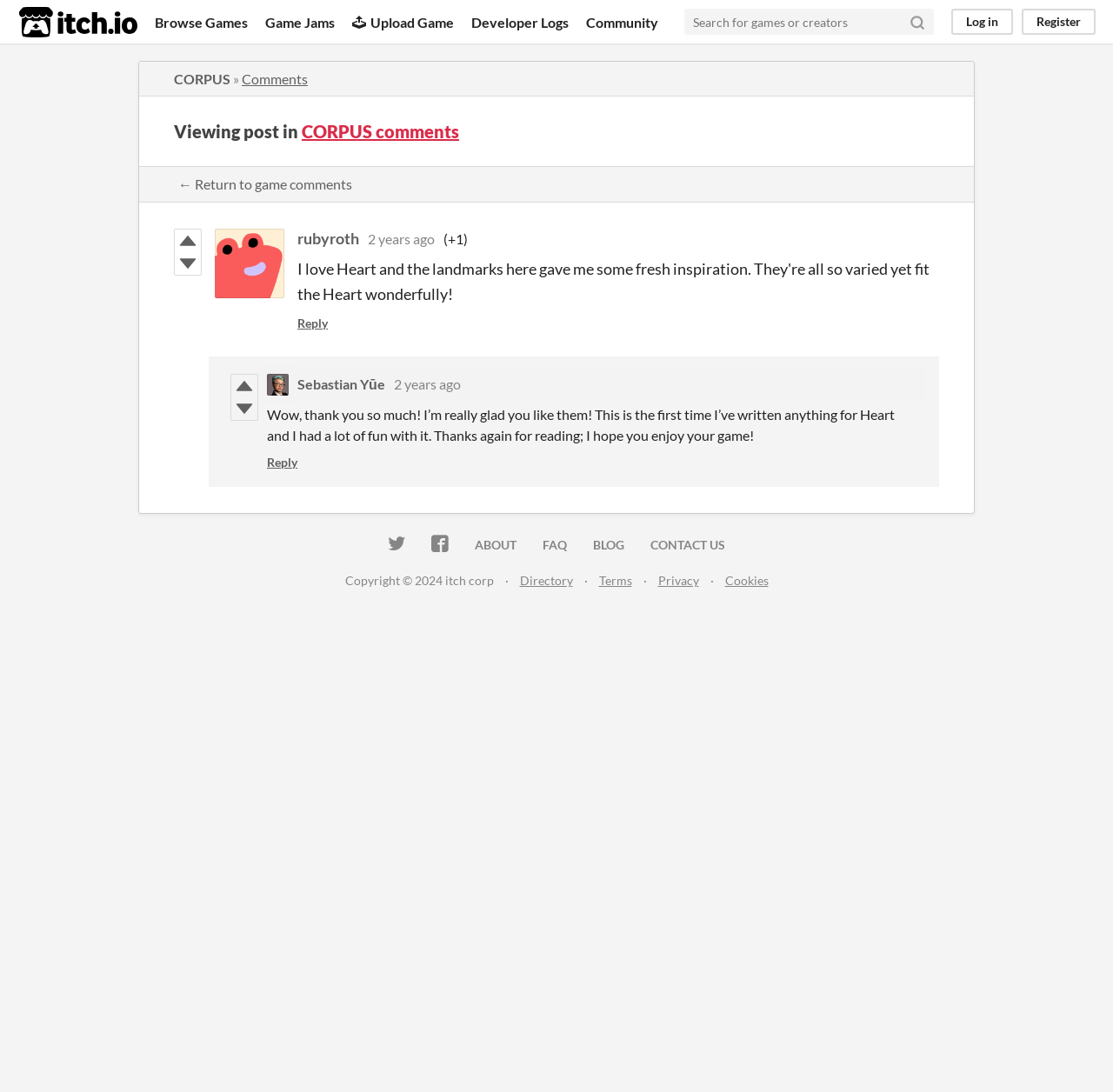What is the date of the first comment?
Please provide a comprehensive answer to the question based on the webpage screenshot.

I found a generic element with a bounding box of [0.33, 0.211, 0.391, 0.226] and a text '2021-06-12 01:57:21'. This suggests that the date of the first comment is 2021-06-12.